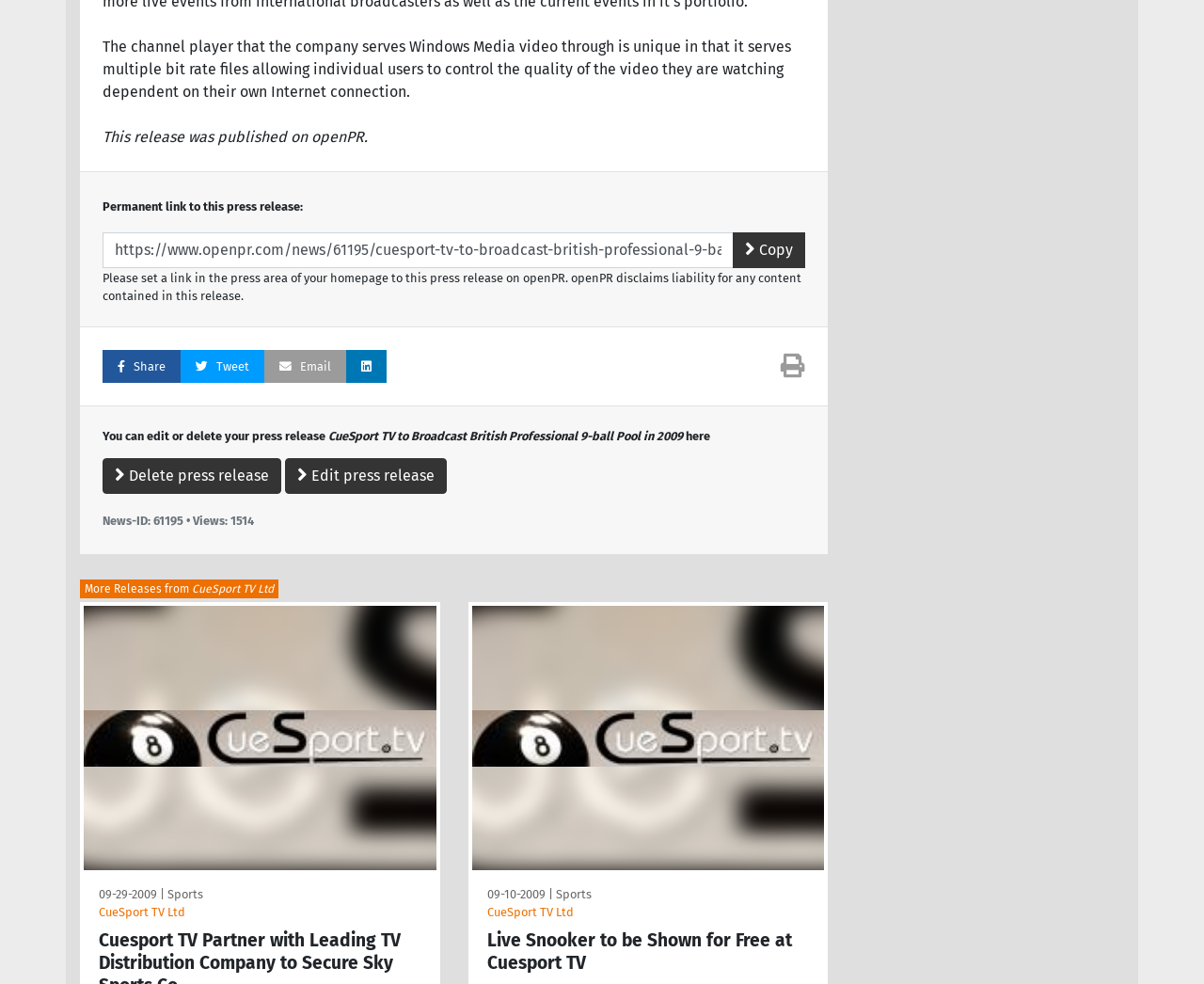Please identify the bounding box coordinates of the element I should click to complete this instruction: 'View more releases from CueSport TV Ltd'. The coordinates should be given as four float numbers between 0 and 1, like this: [left, top, right, bottom].

[0.07, 0.616, 0.362, 0.884]